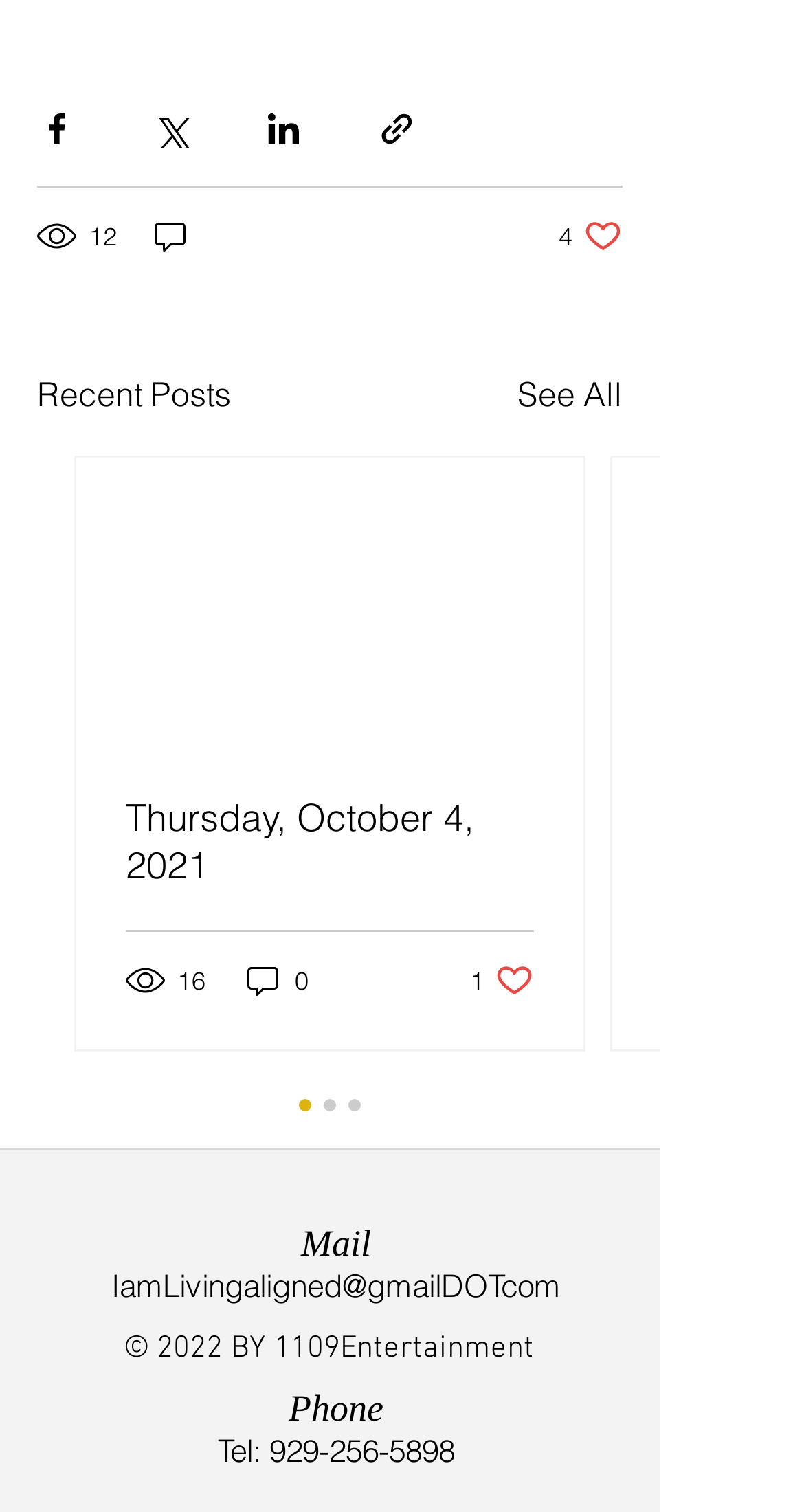What is the contact email address?
Give a detailed response to the question by analyzing the screenshot.

I found the answer by looking at the StaticText element with the text 'IamLivingaligned@gmailDOTcom' which is a child of the root element and has a bounding box coordinate of [0.138, 0.837, 0.697, 0.863]. This element is likely to be displaying the contact email address.